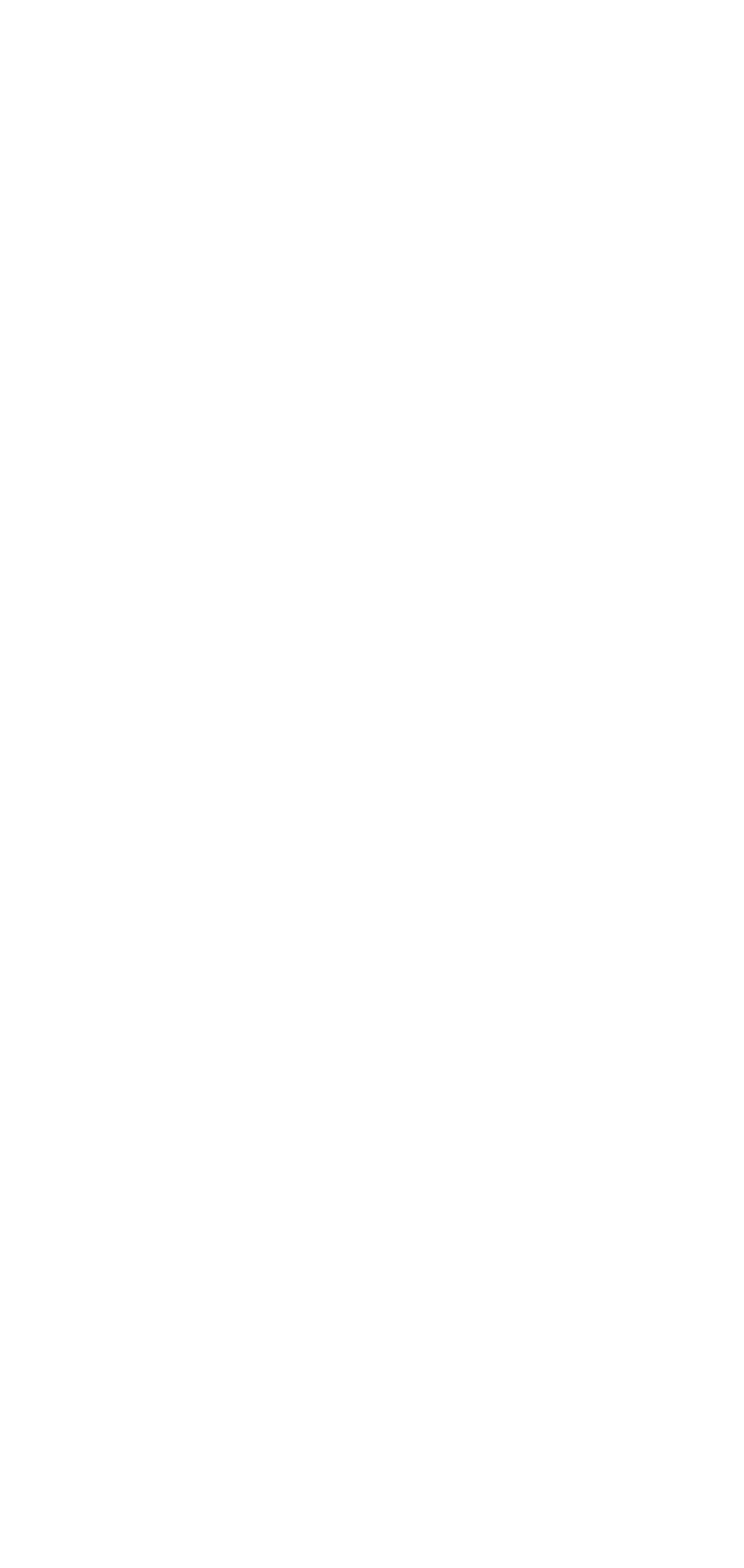Please specify the bounding box coordinates for the clickable region that will help you carry out the instruction: "Go to Home page".

[0.046, 0.621, 0.151, 0.645]